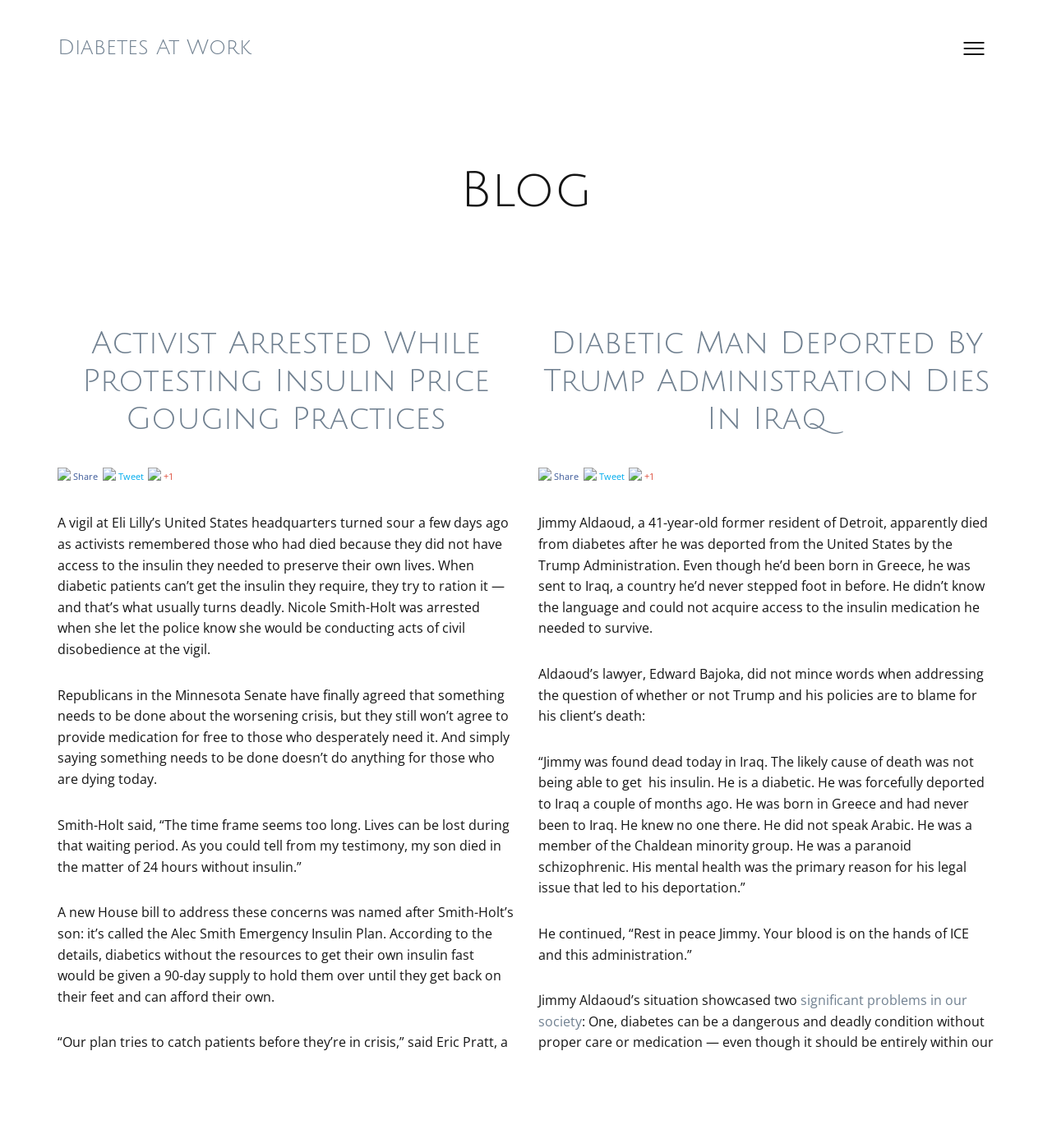Locate the bounding box coordinates of the element you need to click to accomplish the task described by this instruction: "Click the 'Diabetic Man Deported By Trump Administration Dies In Iraq' link".

[0.516, 0.284, 0.941, 0.38]